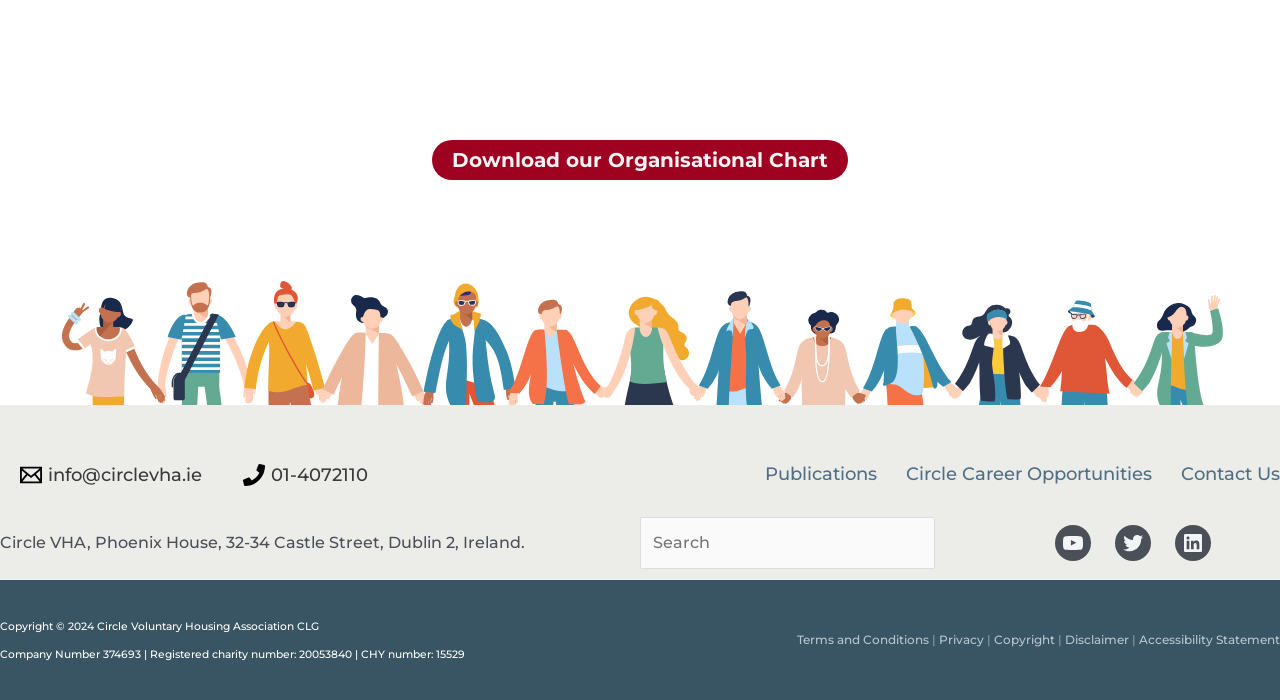Provide the bounding box coordinates of the HTML element this sentence describes: "parent_node: Search name="s" placeholder="Search"". The bounding box coordinates consist of four float numbers between 0 and 1, i.e., [left, top, right, bottom].

None